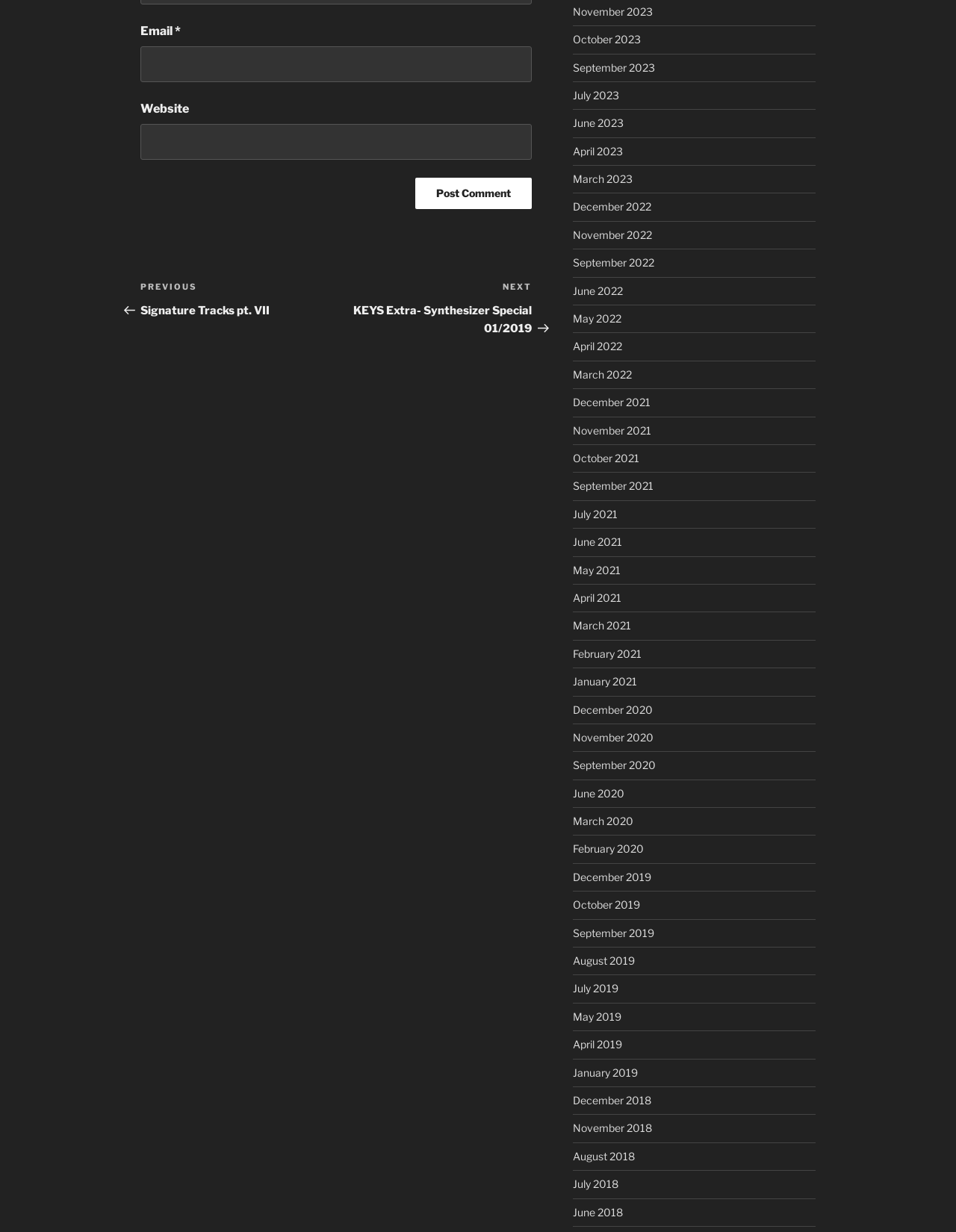What is the oldest post listed in the navigation section?
Give a single word or phrase answer based on the content of the image.

December 2018